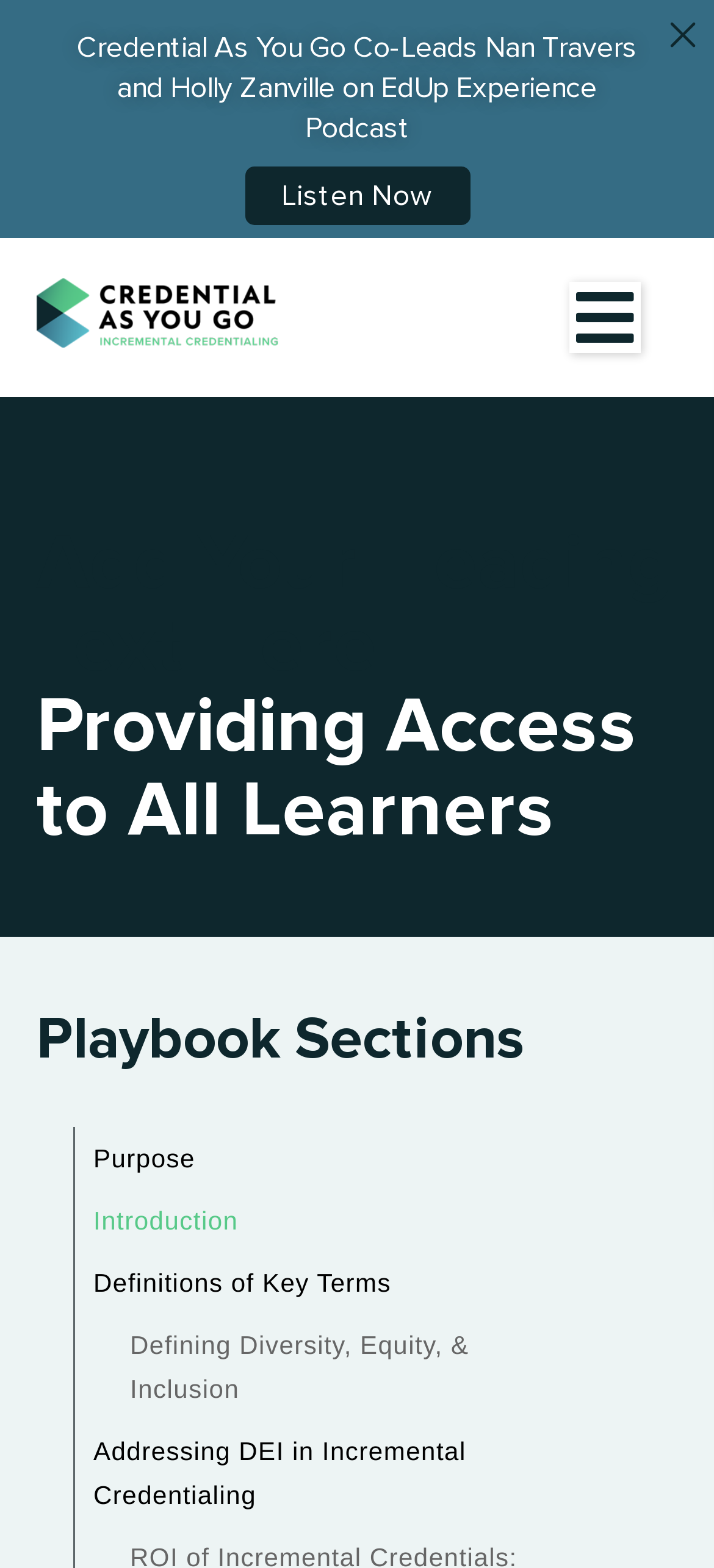Bounding box coordinates are specified in the format (top-left x, top-left y, bottom-right x, bottom-right y). All values are floating point numbers bounded between 0 and 1. Please provide the bounding box coordinate of the region this sentence describes: parent_node: ABOUT

[0.797, 0.18, 0.897, 0.225]